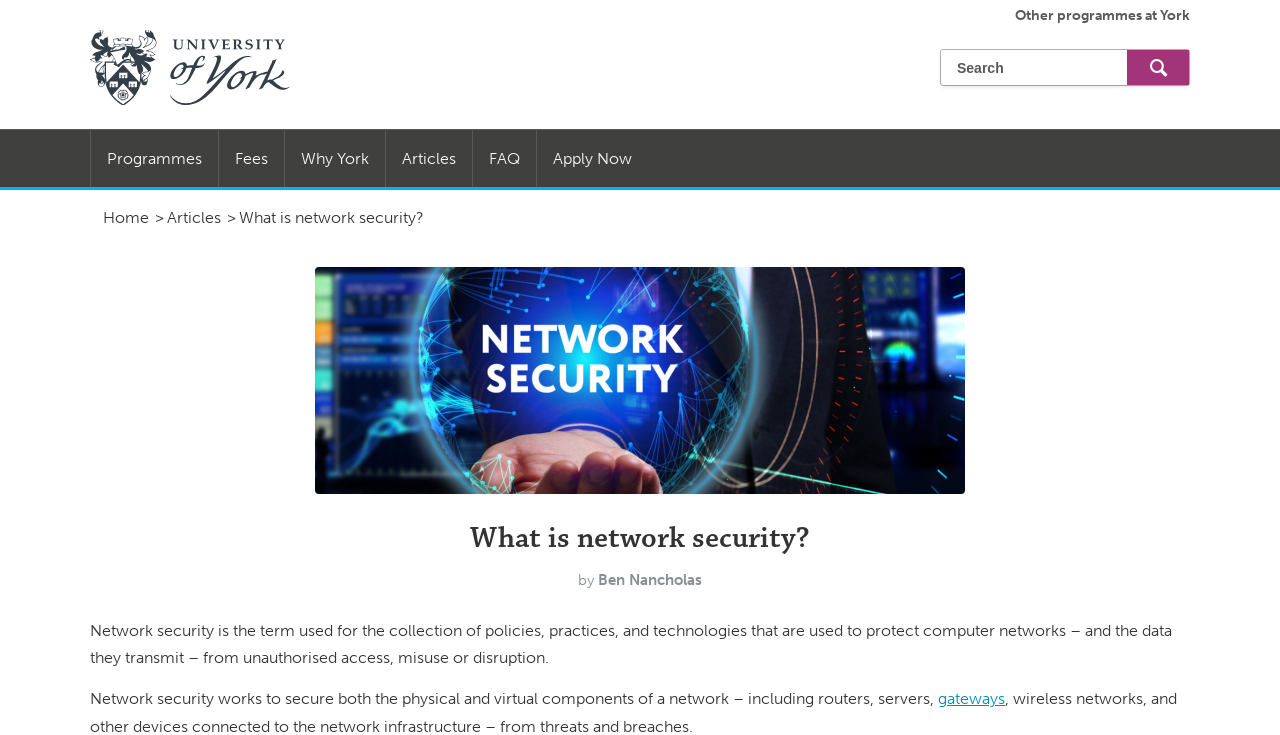Please identify the bounding box coordinates of the area that needs to be clicked to follow this instruction: "Go to the University of York homepage".

[0.07, 0.039, 0.227, 0.176]